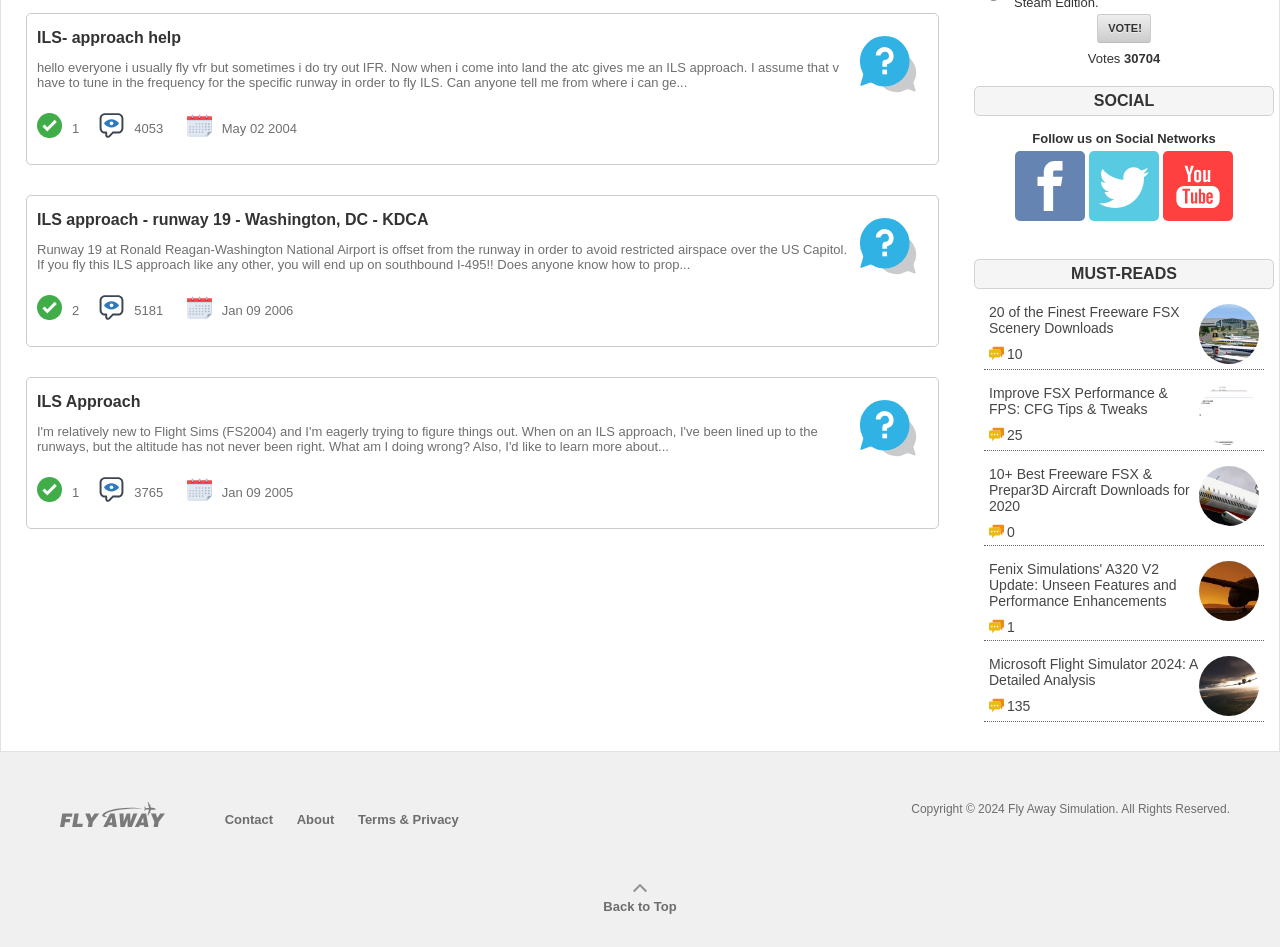How many views does the second question have?
Kindly give a detailed and elaborate answer to the question.

The second question on the webpage has 5181 views, which is indicated by the 'Views' label next to the question title.